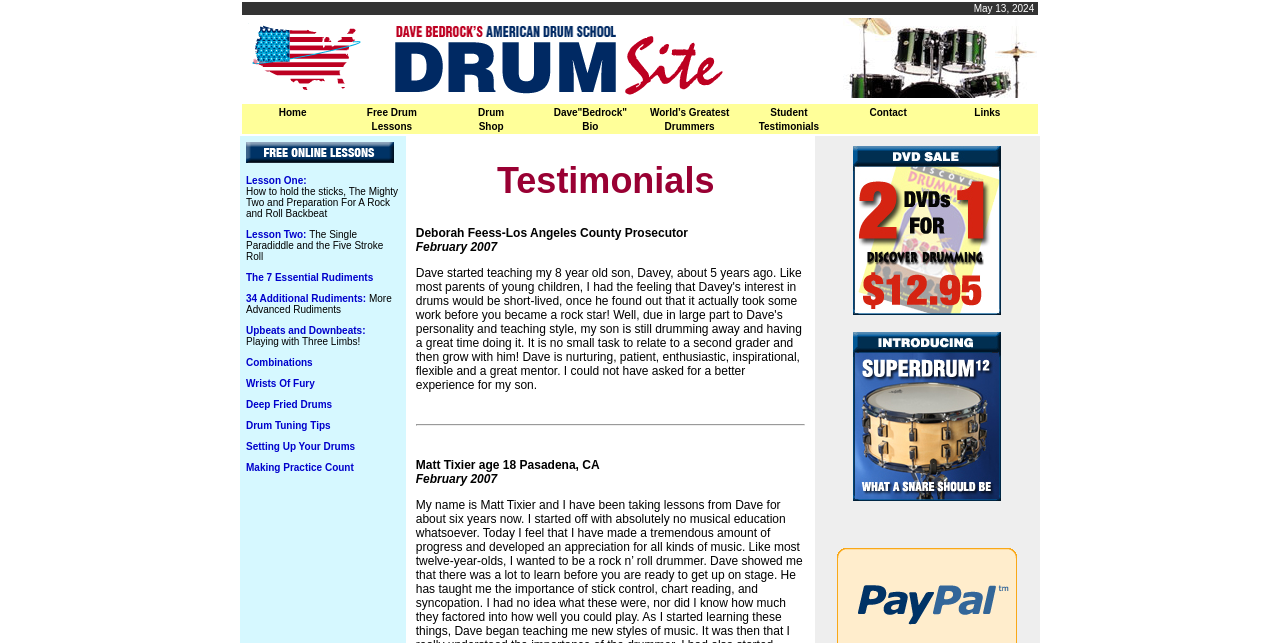How many images are on the webpage?
Please answer the question with a single word or phrase, referencing the image.

7